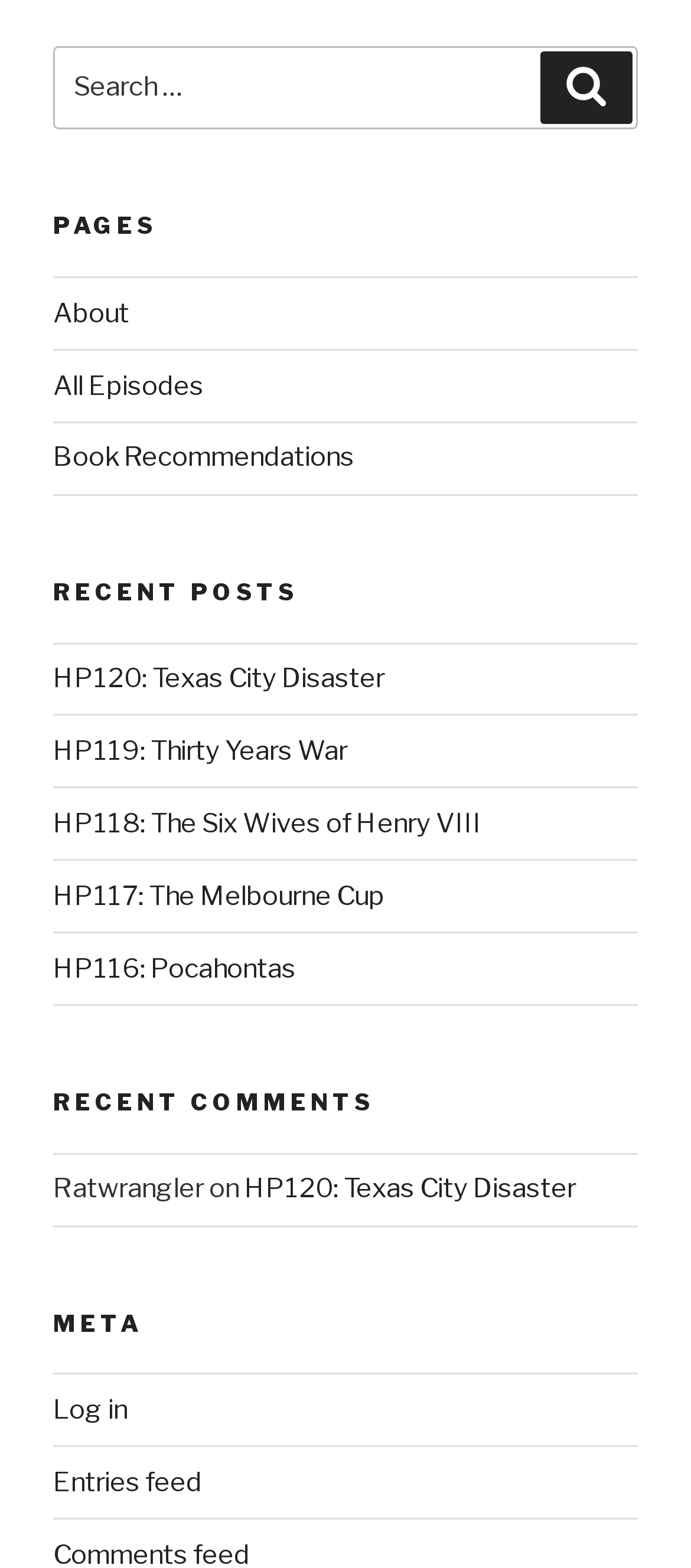What is the purpose of the 'Entries feed' link?
Respond to the question with a well-detailed and thorough answer.

The 'Entries feed' link is located under the 'META' section, which suggests that it is related to website metadata. The purpose of this link is to allow users to subscribe to the website's feed, possibly to receive updates on new content.